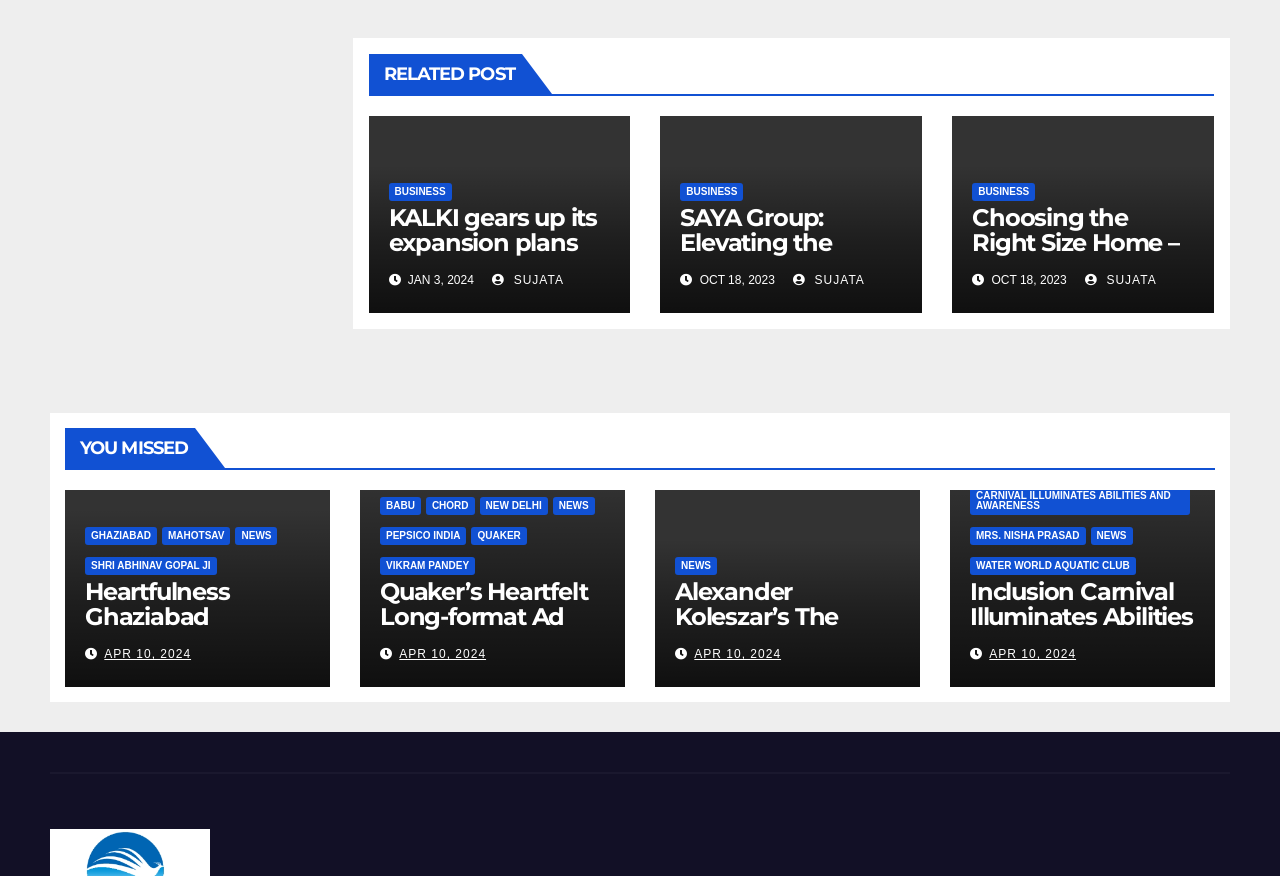Refer to the image and provide an in-depth answer to the question:
What is the date of the article 'Quaker’s Heartfelt Long-format Ad Film Strikes a Chord'?

I found the article 'Quaker’s Heartfelt Long-format Ad Film Strikes a Chord' and looked for the date associated with it, which is 'APR 10, 2024'.